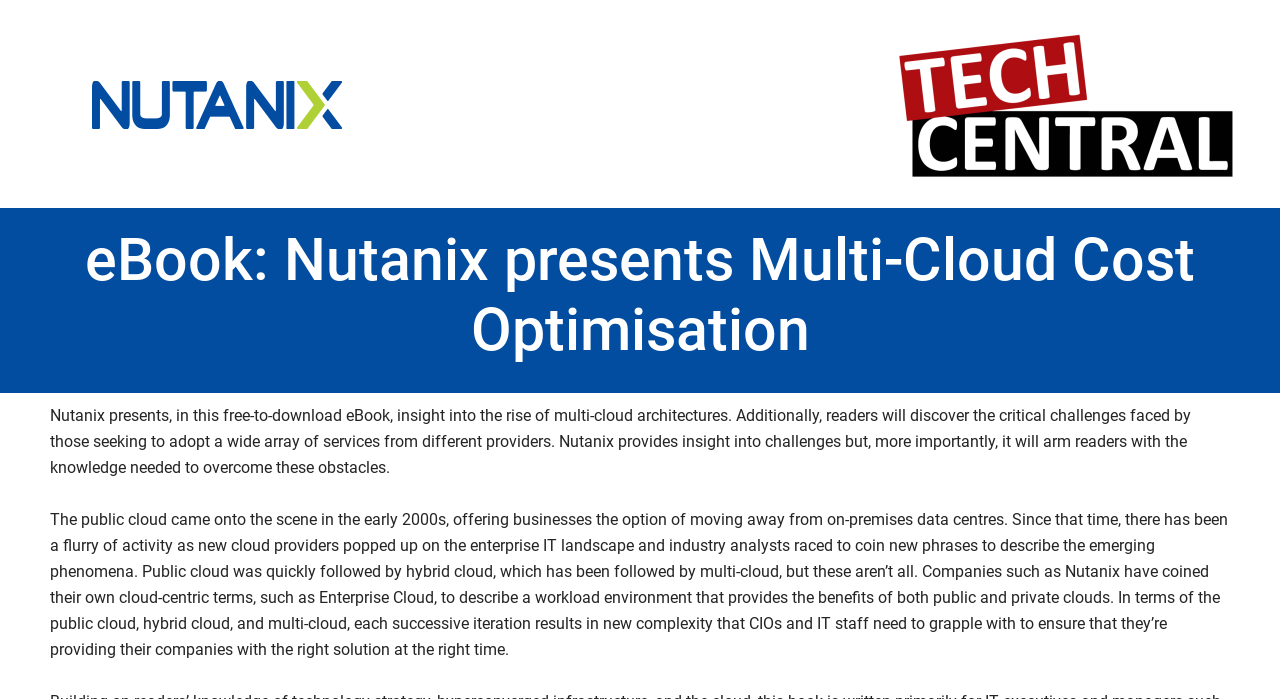Give a one-word or one-phrase response to the question: 
What is the logo on the top left?

Nutanix